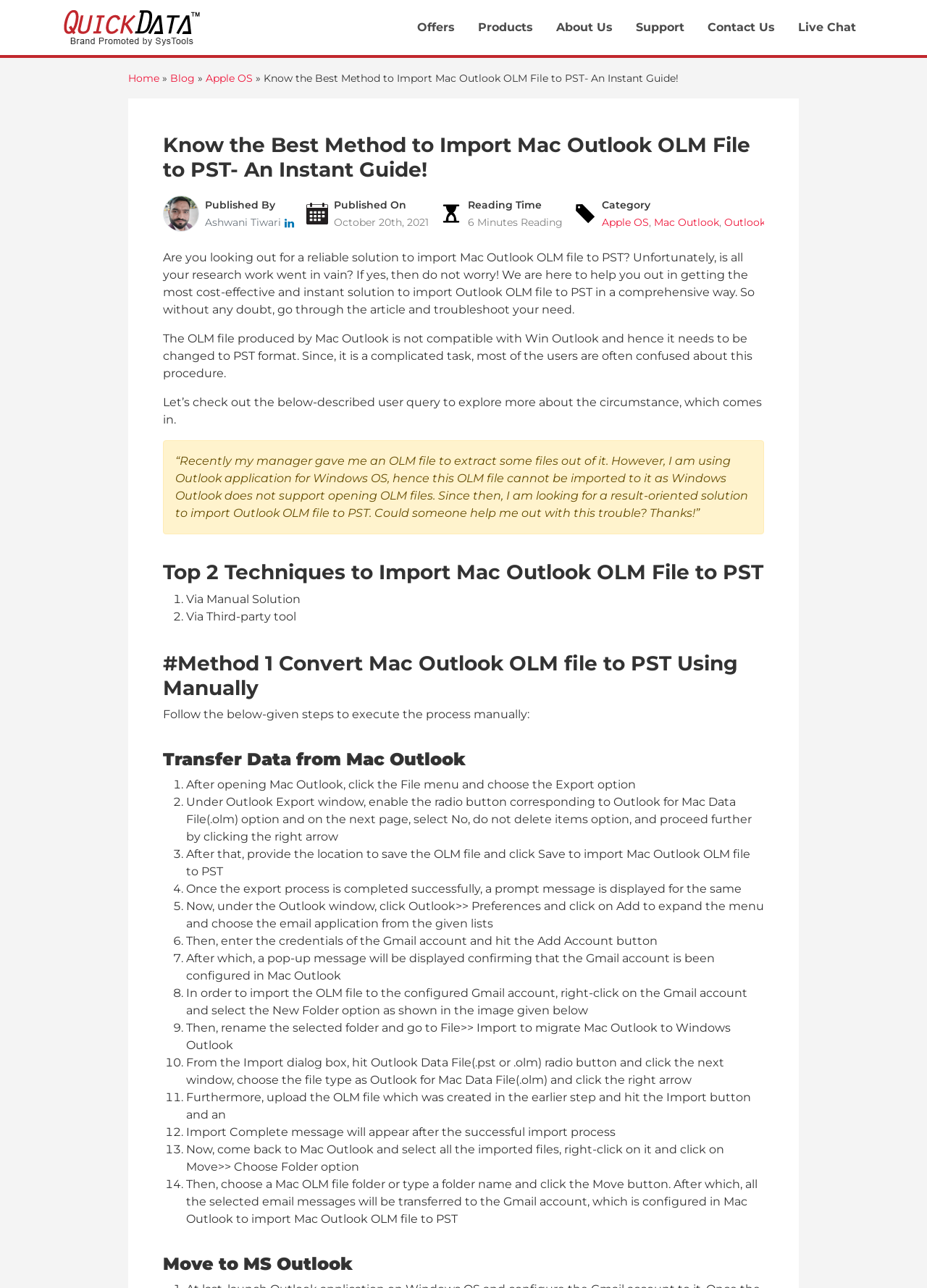Using the image as a reference, answer the following question in as much detail as possible:
What is the purpose of configuring a Gmail account in Mac Outlook?

Configuring a Gmail account in Mac Outlook is a step in the manual solution to import Mac Outlook OLM file to PST, allowing users to transfer the OLM file to the Gmail account and then import it to Windows Outlook.